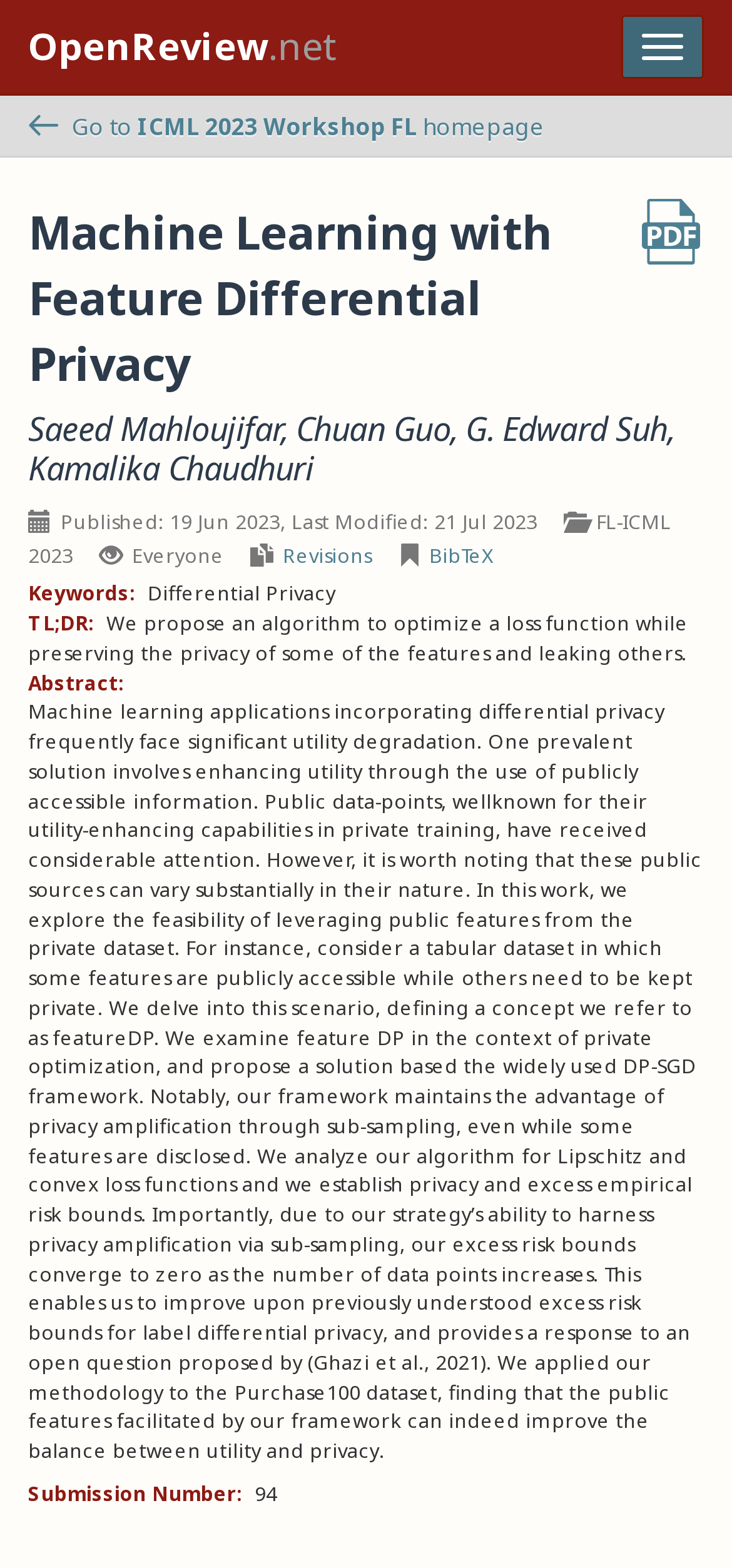What is the purpose of the paper?
Please use the image to provide a one-word or short phrase answer.

To propose an algorithm for private optimization